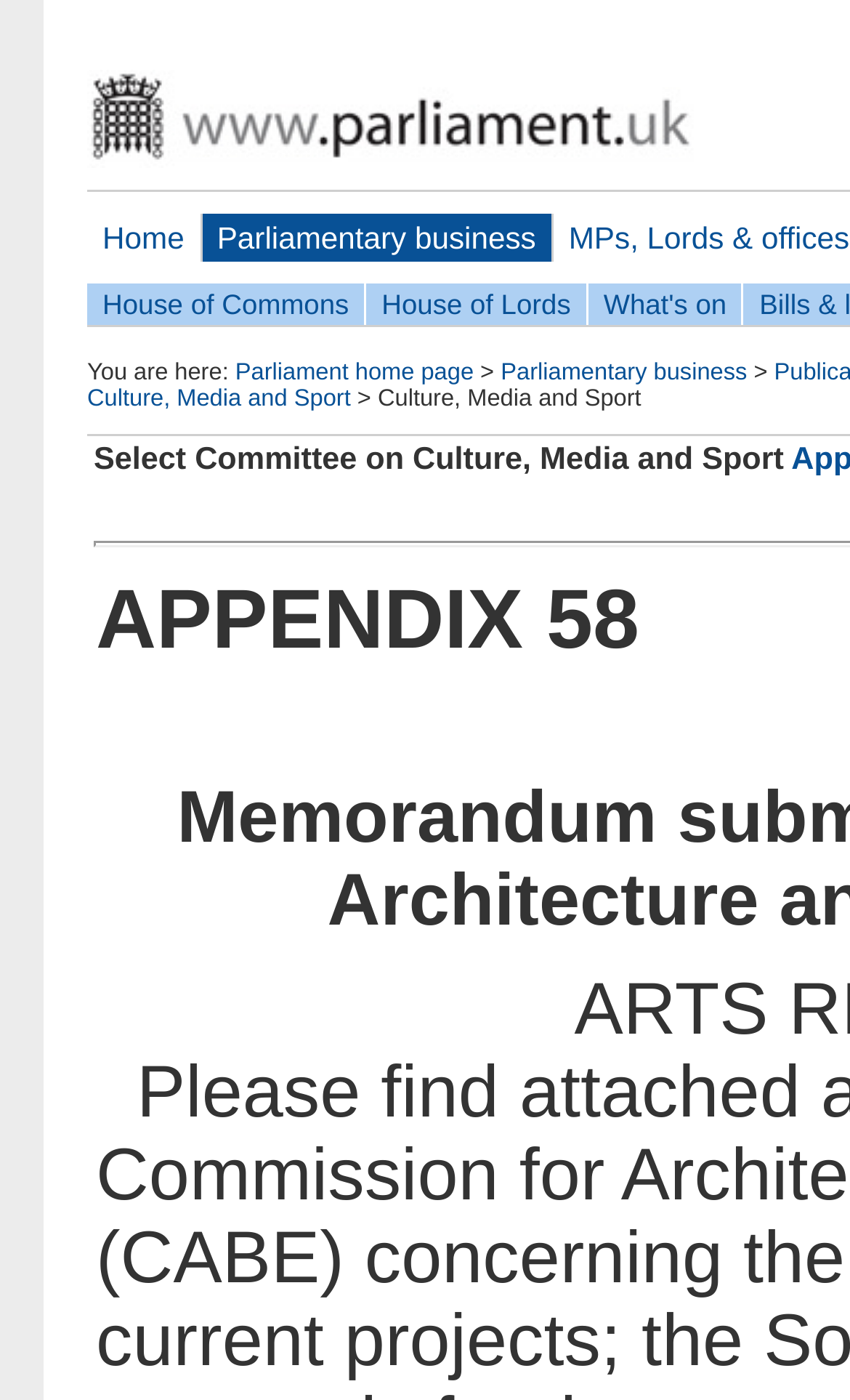What is the first link on the webpage?
Please use the image to provide a one-word or short phrase answer.

Home